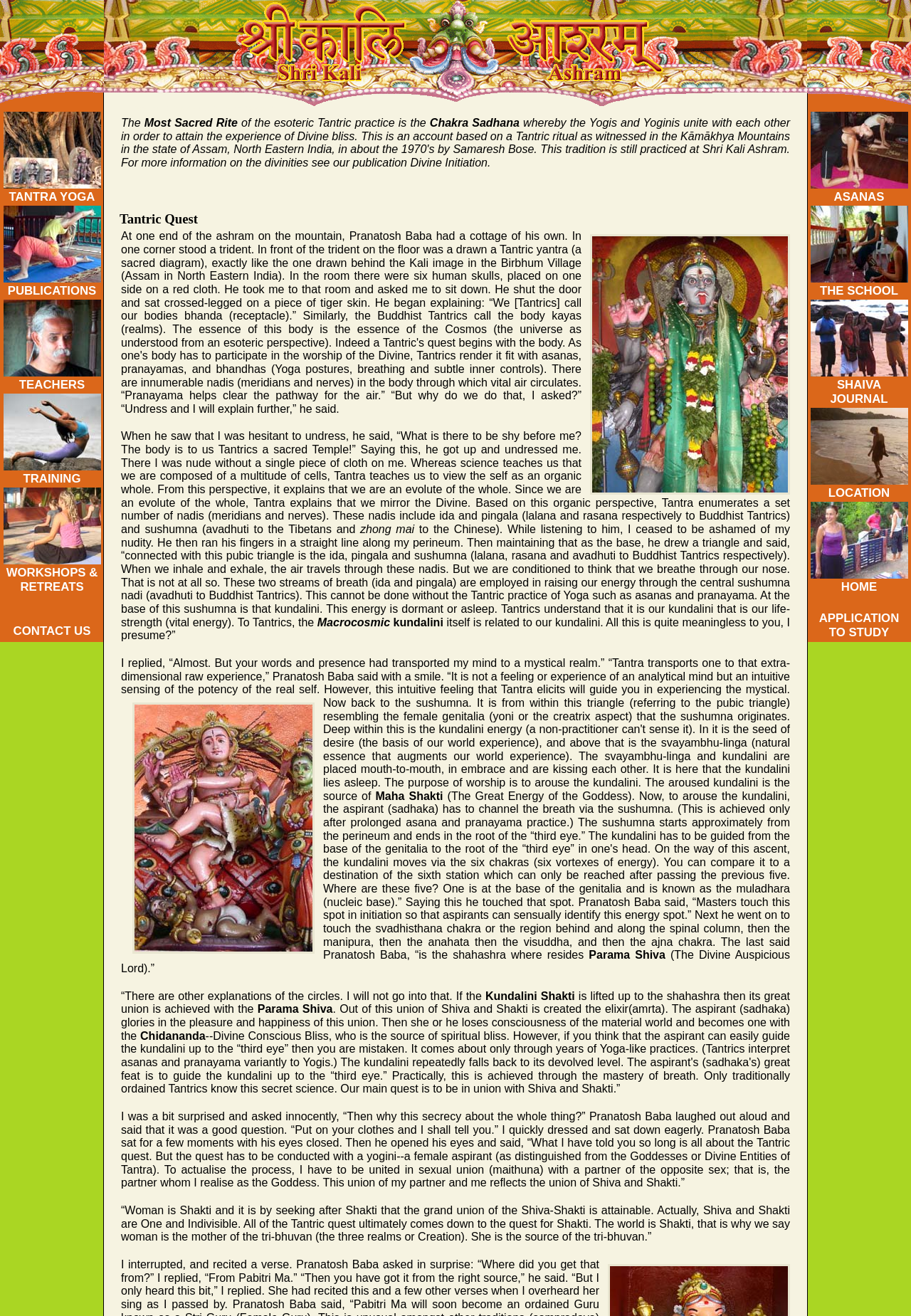Reply to the question with a single word or phrase:
What is the location of the ashram?

Not specified